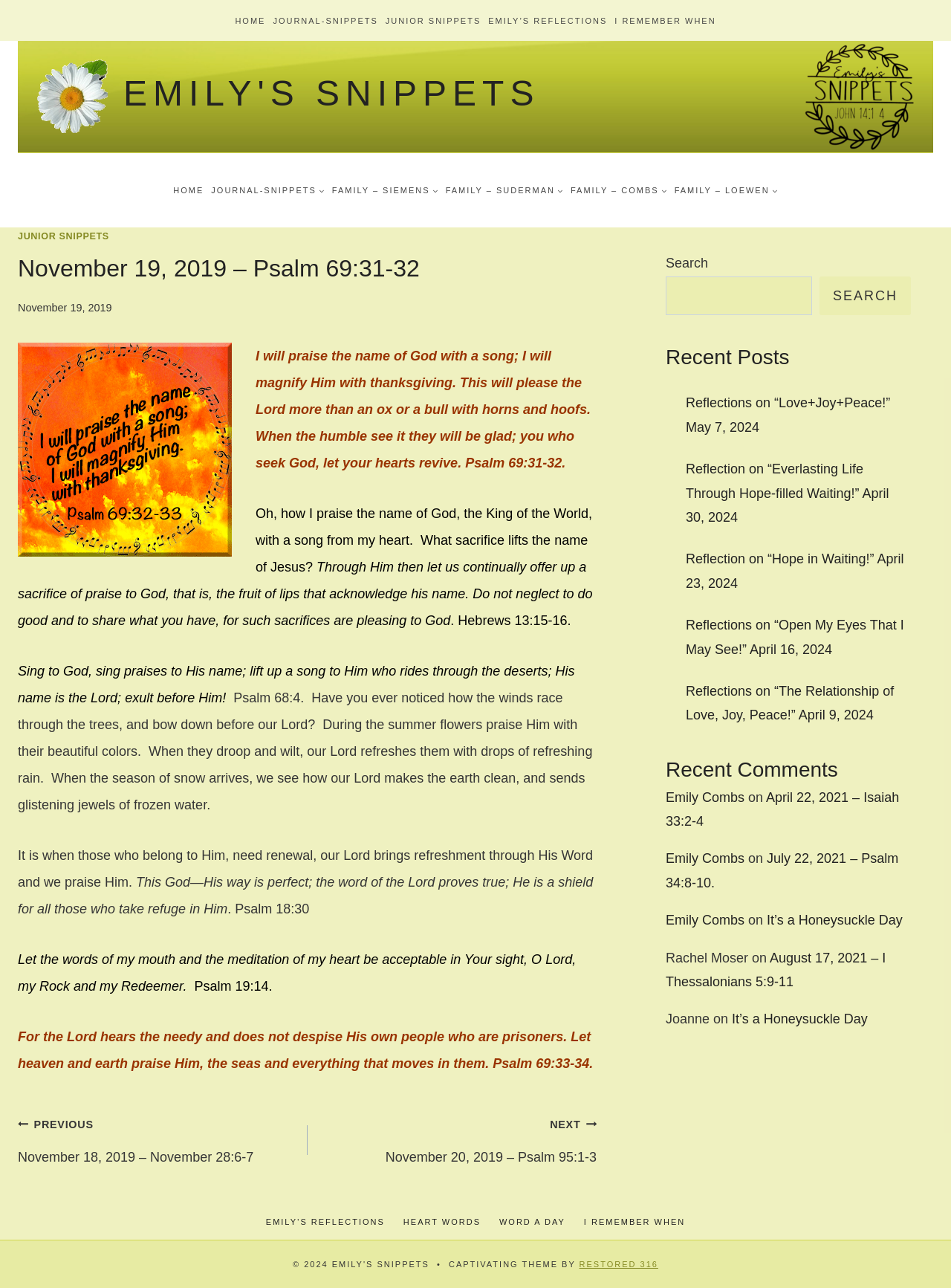Identify the bounding box coordinates for the UI element described as follows: It’s a Honeysuckle Day. Use the format (top-left x, top-left y, bottom-right x, bottom-right y) and ensure all values are floating point numbers between 0 and 1.

[0.77, 0.786, 0.912, 0.797]